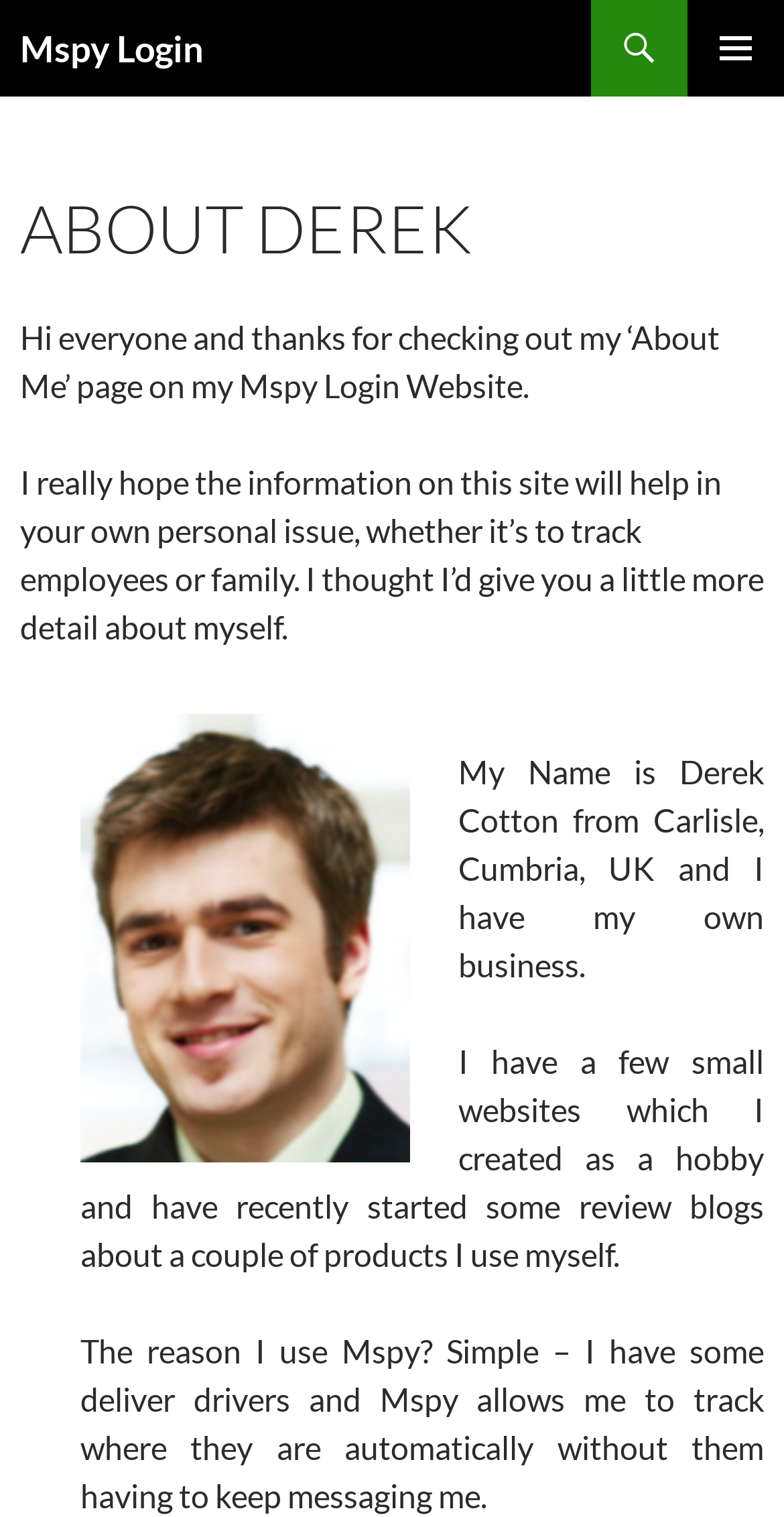Give a short answer using one word or phrase for the question:
What is the name of the person who created this website?

Derek Cotton